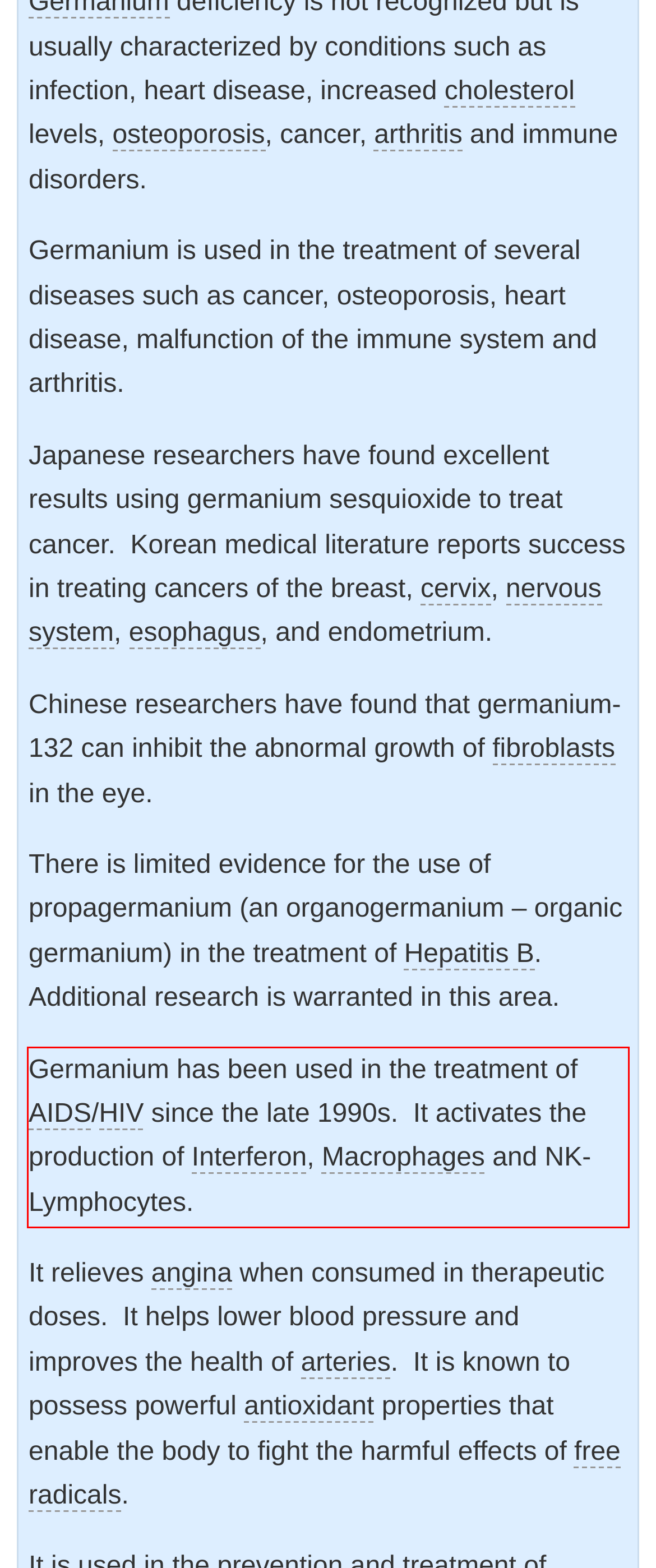In the given screenshot, locate the red bounding box and extract the text content from within it.

Germanium has been used in the treatment of AIDS/HIV since the late 1990s. It activates the production of Interferon, Macrophages and NK-Lymphocytes.